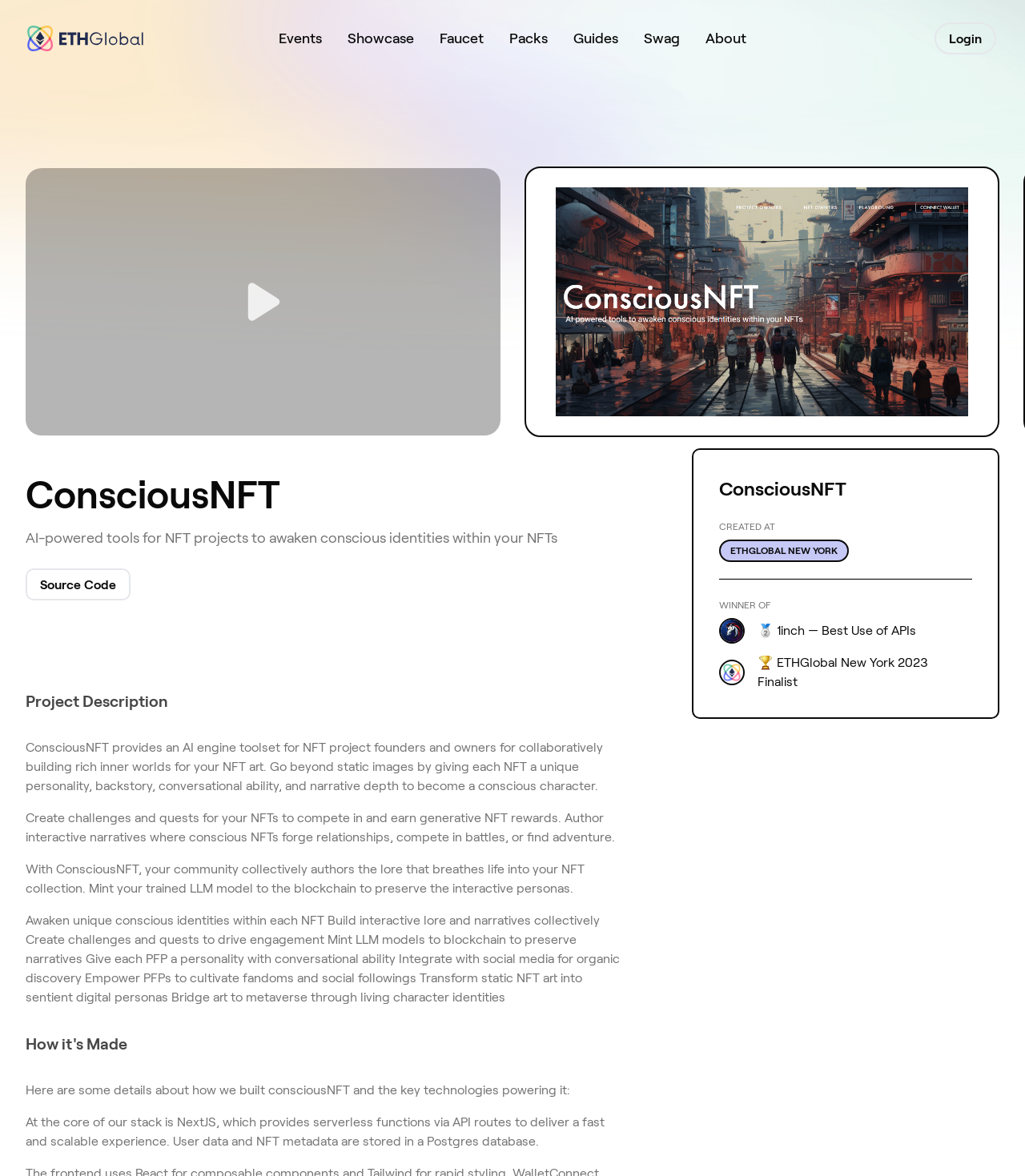What is the significance of the trophy icon?
Please provide a detailed and comprehensive answer to the question.

The trophy icon is displayed next to the heading 'WINNER OF' and the text 'ETHGlobal New York 2023 Finalist', indicating that ConsciousNFT has won an award or recognition at the ETHGlobal New York event.